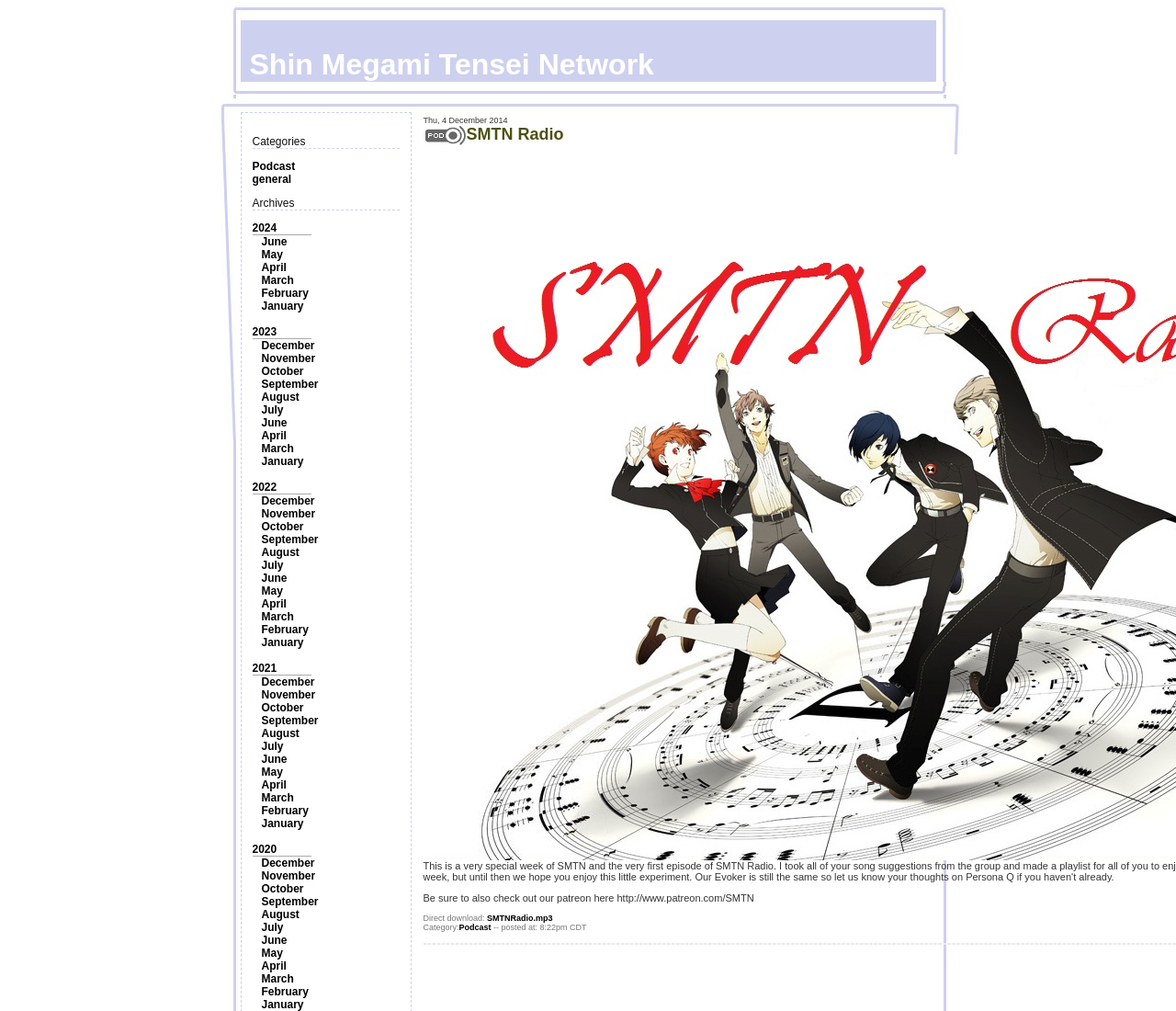Please identify the bounding box coordinates of the element on the webpage that should be clicked to follow this instruction: "Login to Najoom Al Thuraya". The bounding box coordinates should be given as four float numbers between 0 and 1, formatted as [left, top, right, bottom].

None